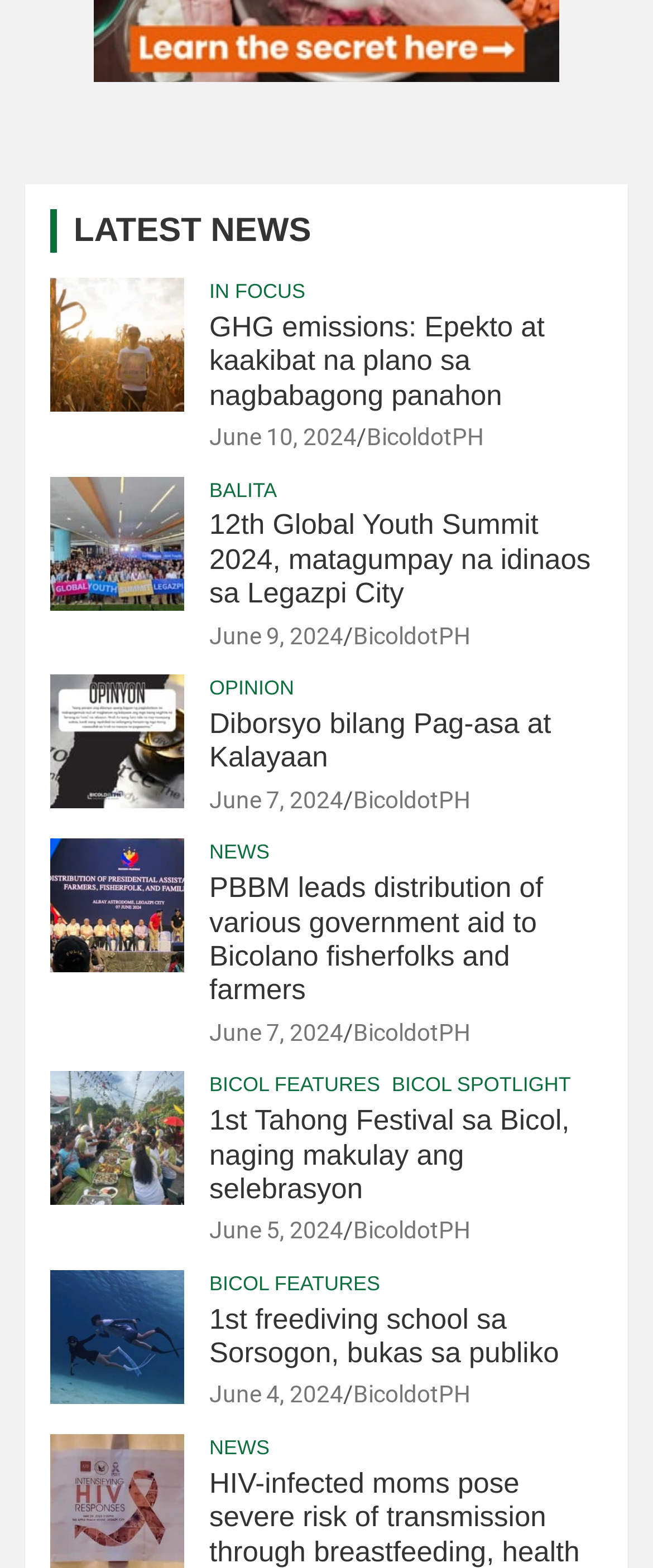How many news articles are listed on this webpage?
Answer the question with a single word or phrase derived from the image.

9